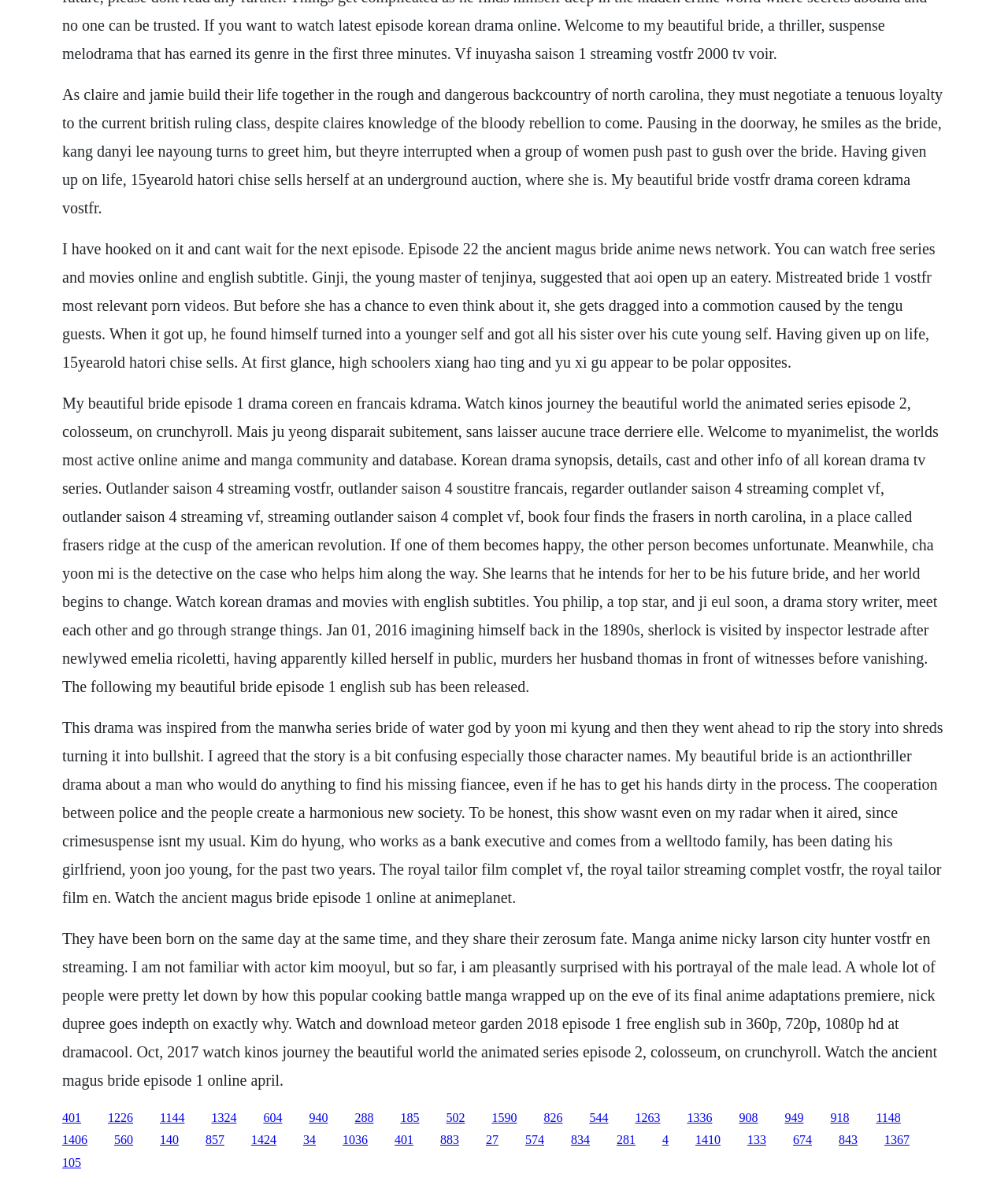Find the bounding box coordinates for the area you need to click to carry out the instruction: "Click on the link '1226'". The coordinates should be four float numbers between 0 and 1, indicated as [left, top, right, bottom].

[0.107, 0.94, 0.132, 0.952]